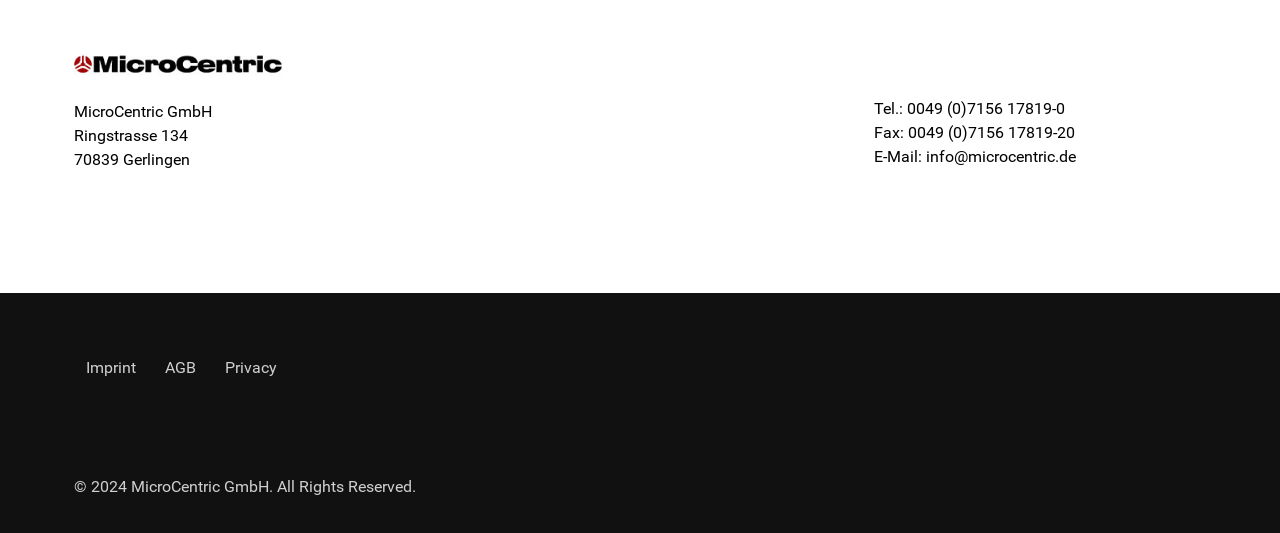Answer succinctly with a single word or phrase:
What is the address of the company?

Ringstrasse 134, 70839 Gerlingen